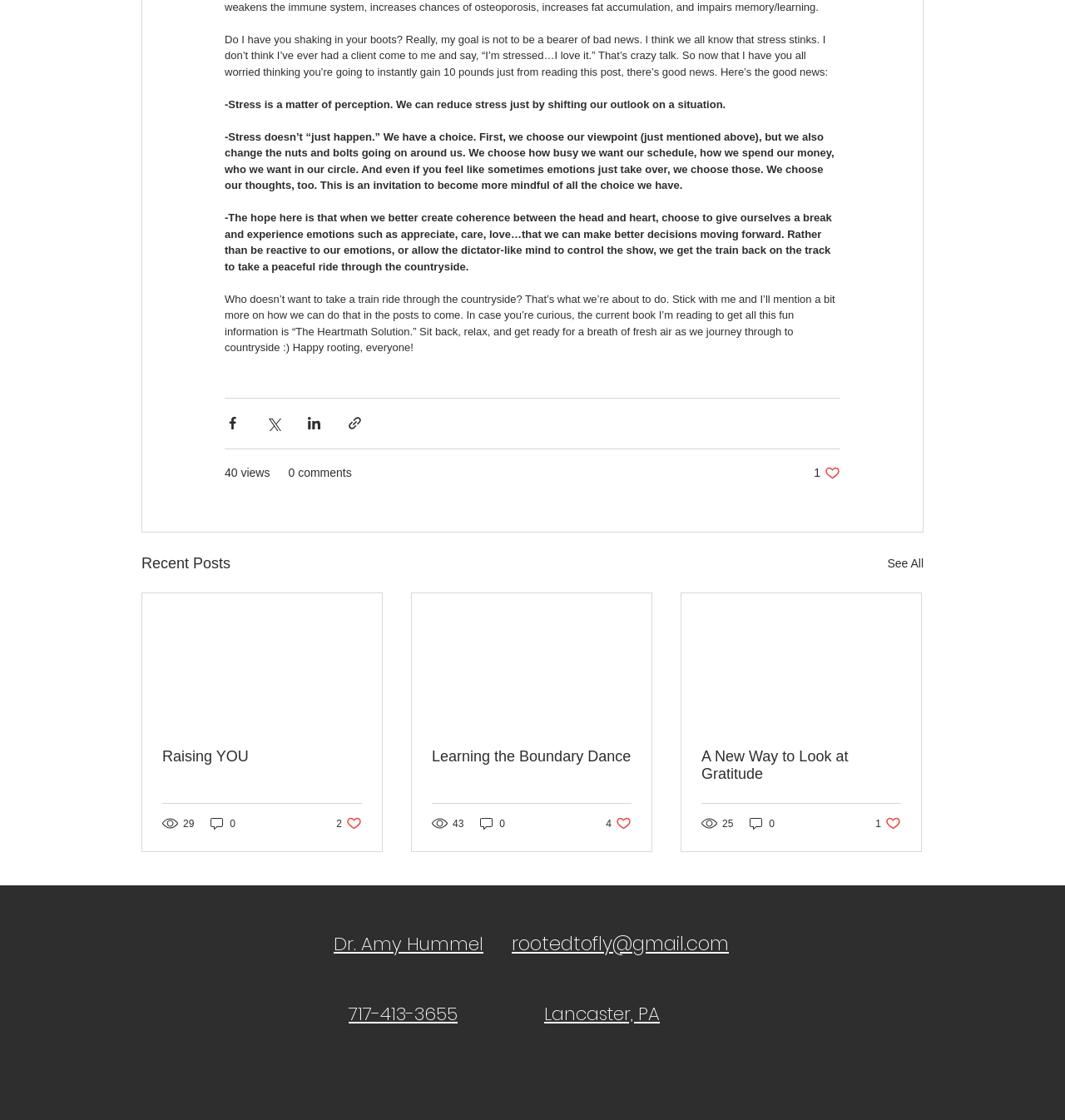Please identify the bounding box coordinates of the area that needs to be clicked to fulfill the following instruction: "View Dr. Amy Hummel's YouTube channel."

[0.801, 0.824, 0.822, 0.844]